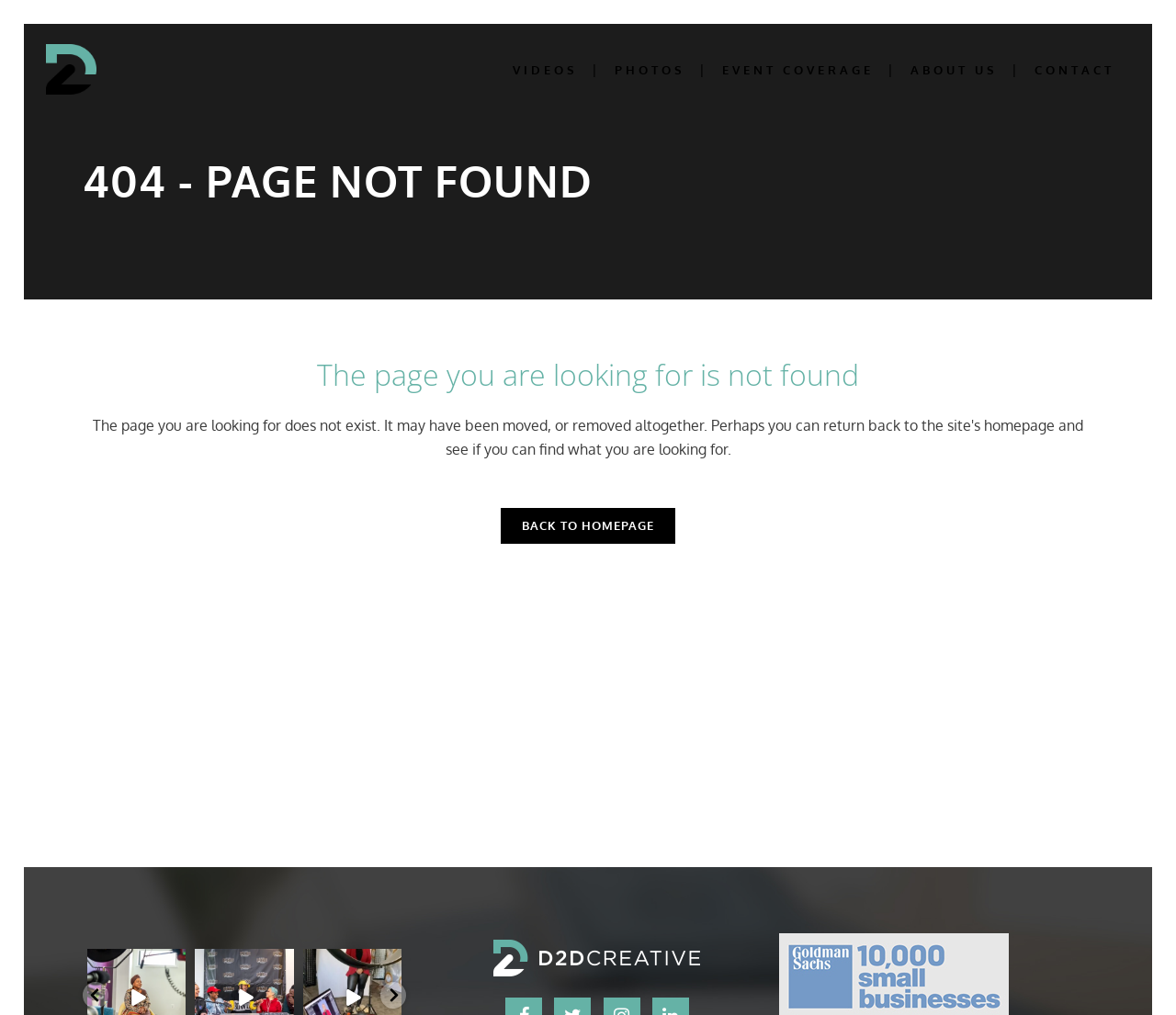Provide the bounding box coordinates for the UI element that is described as: "Event Coverage".

[0.601, 0.023, 0.756, 0.114]